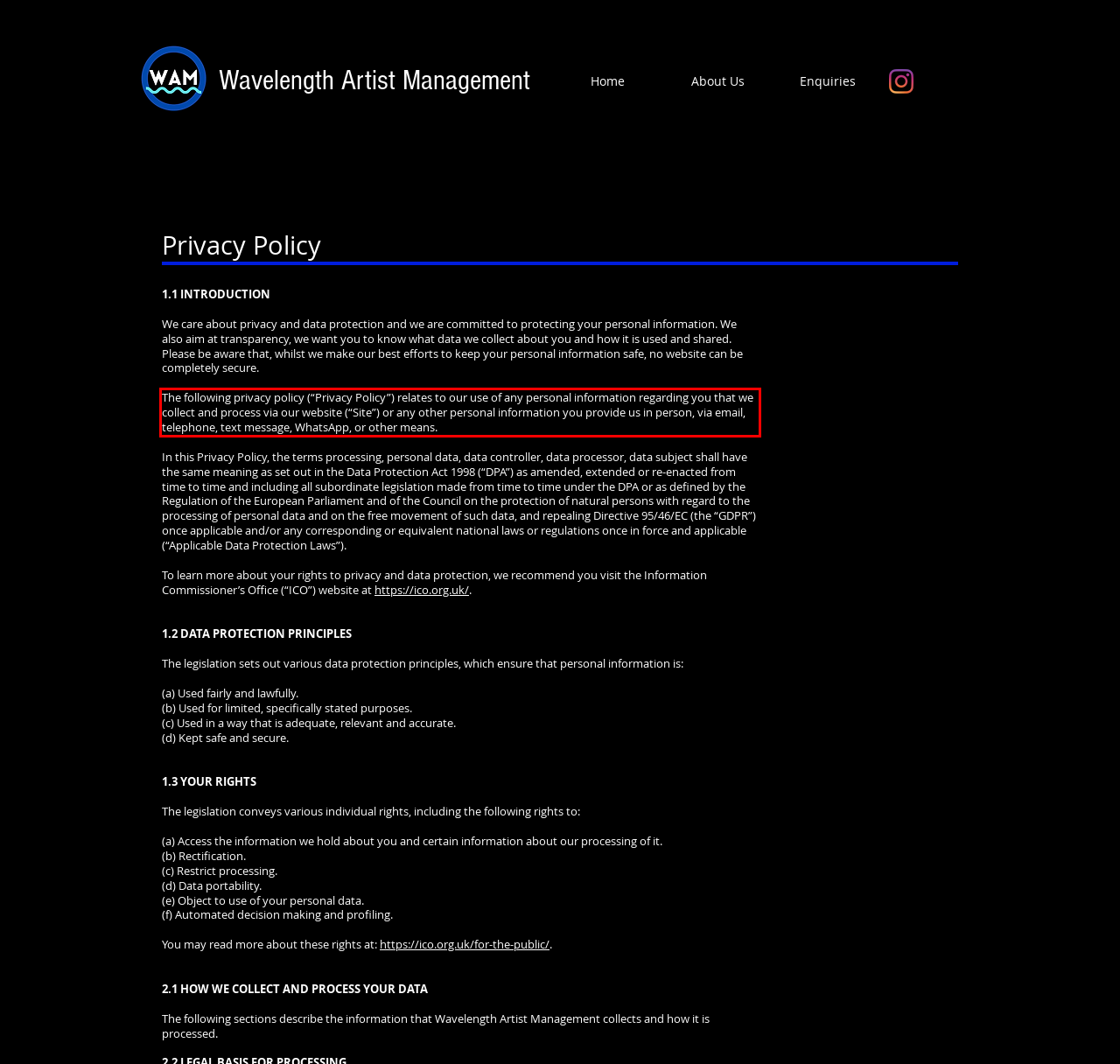Perform OCR on the text inside the red-bordered box in the provided screenshot and output the content.

The following privacy policy (“Privacy Policy”) relates to our use of any personal information regarding you that we collect and process via our website (“Site”) or any other personal information you provide us in person, via email, telephone, text message, WhatsApp, or other means.